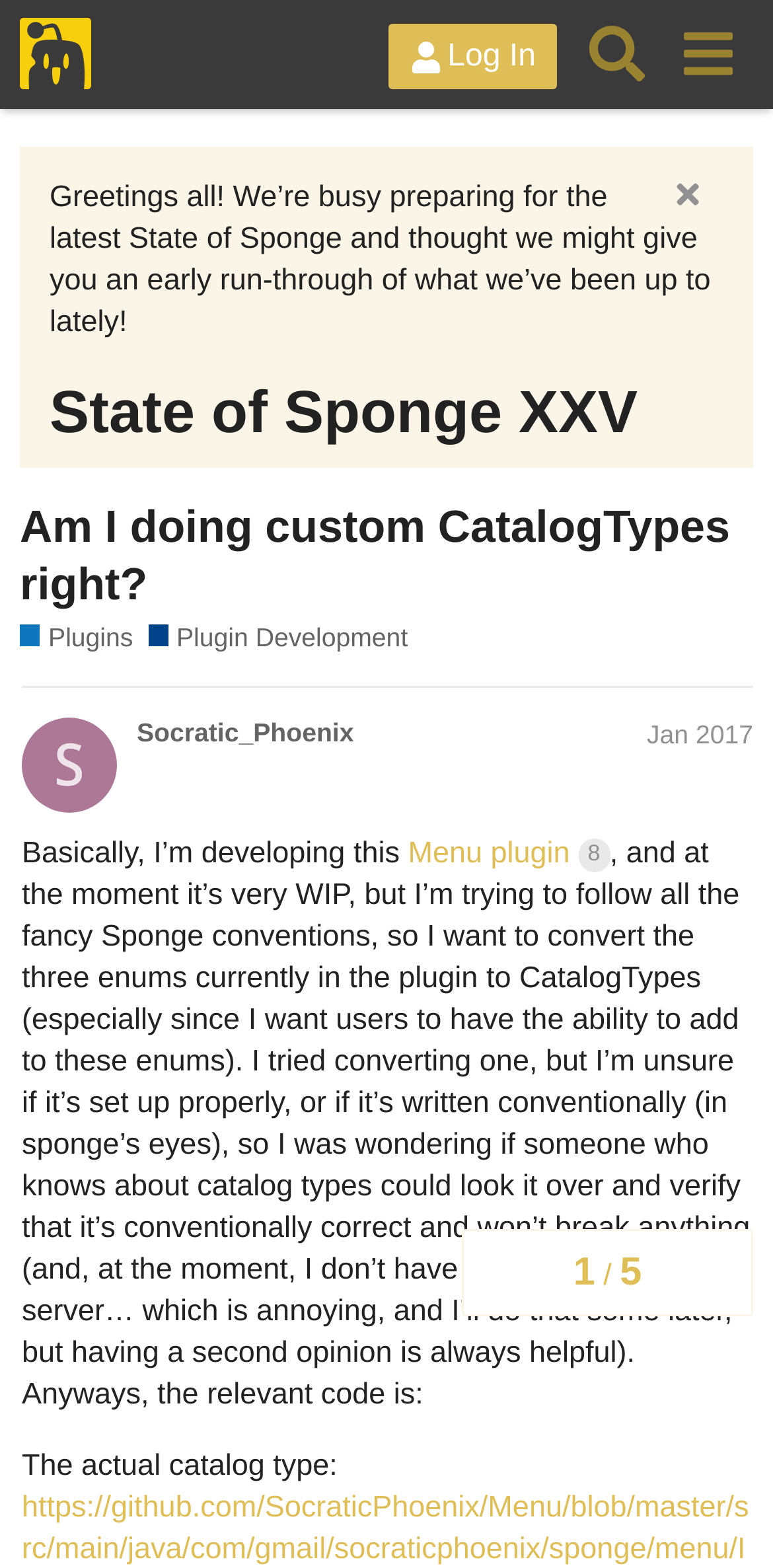Please identify the bounding box coordinates of the area that needs to be clicked to fulfill the following instruction: "Read the post by 'Socratic_Phoenix'."

[0.177, 0.457, 0.974, 0.48]